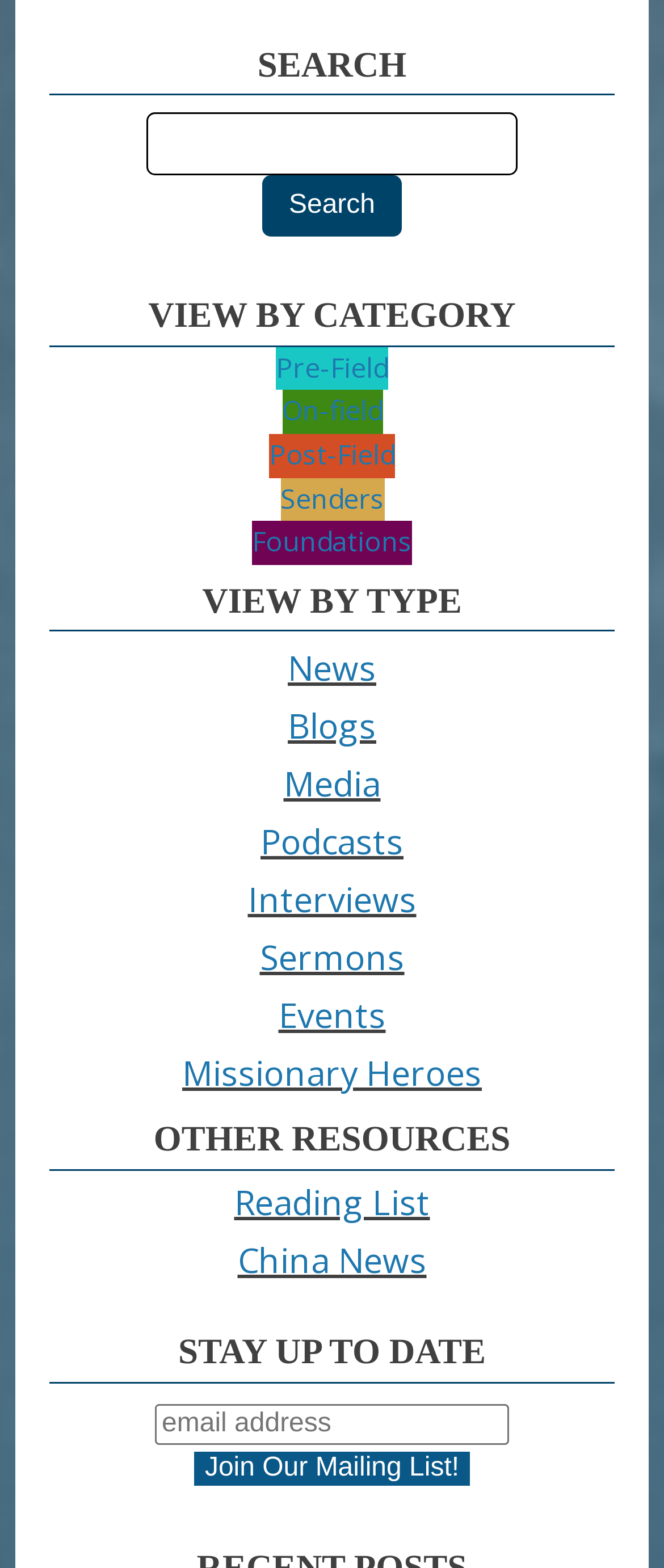From the image, can you give a detailed response to the question below:
How many categories are available for viewing?

The webpage provides two options for viewing content: 'VIEW BY CATEGORY' and 'VIEW BY TYPE', which suggests that there are two categories available for viewing.